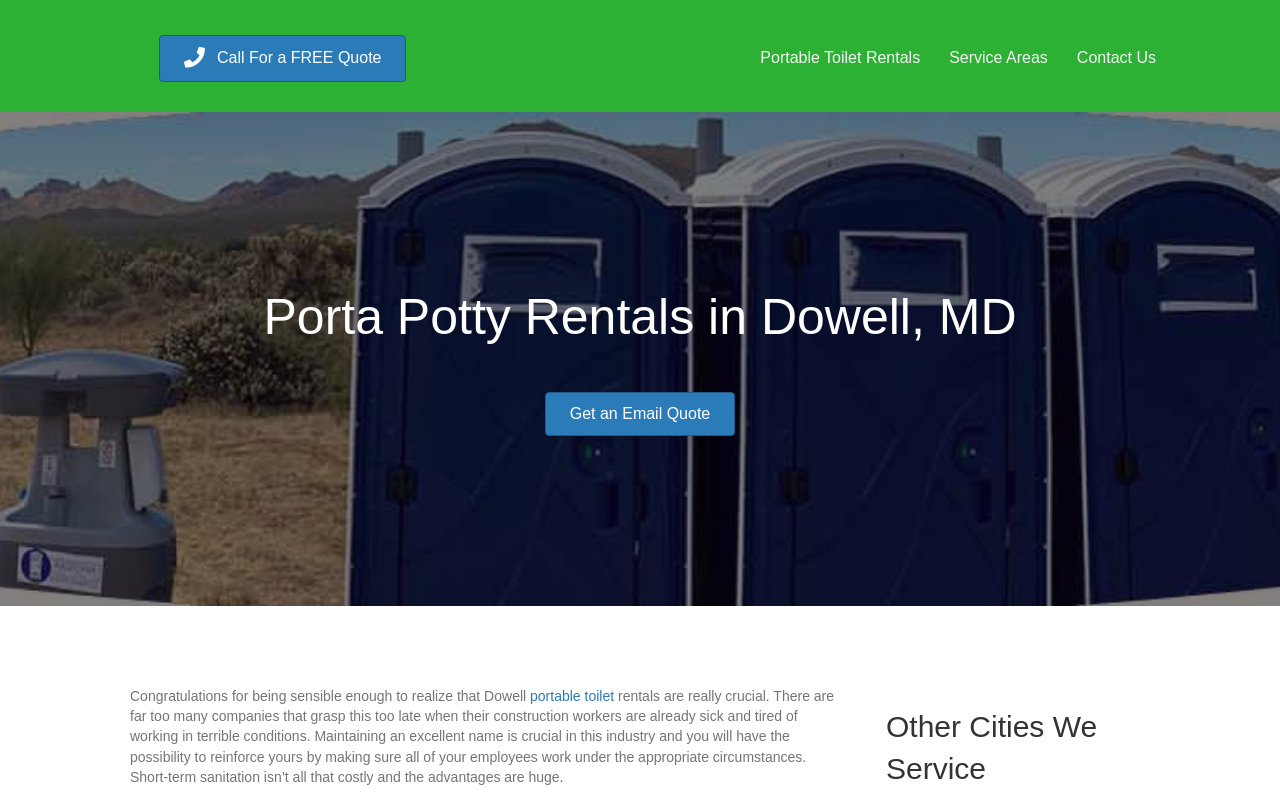What is the importance of portable toilet rentals?
Based on the image, give a concise answer in the form of a single word or short phrase.

Maintaining an excellent name